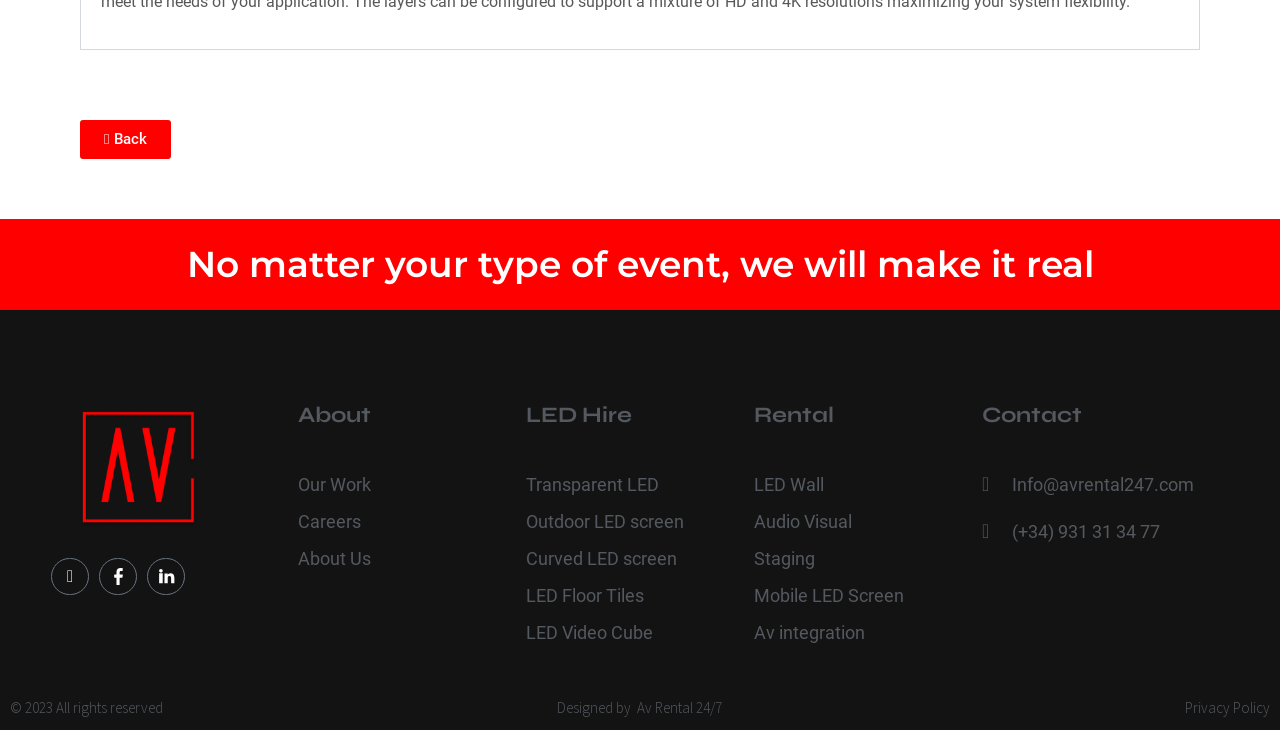Could you highlight the region that needs to be clicked to execute the instruction: "Go to 'Our Work'"?

[0.233, 0.645, 0.411, 0.682]